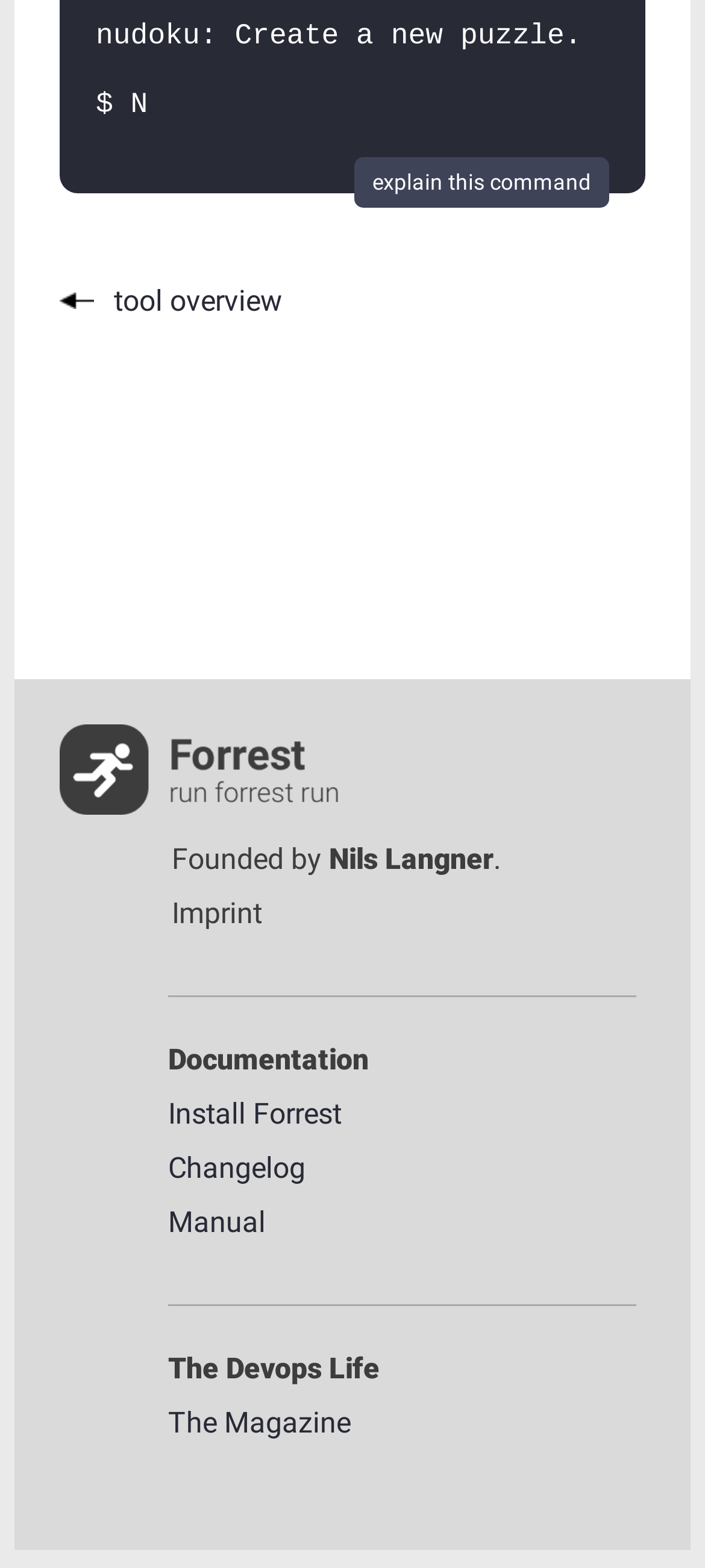Predict the bounding box coordinates for the UI element described as: "The Magazine". The coordinates should be four float numbers between 0 and 1, presented as [left, top, right, bottom].

[0.238, 0.896, 0.497, 0.918]